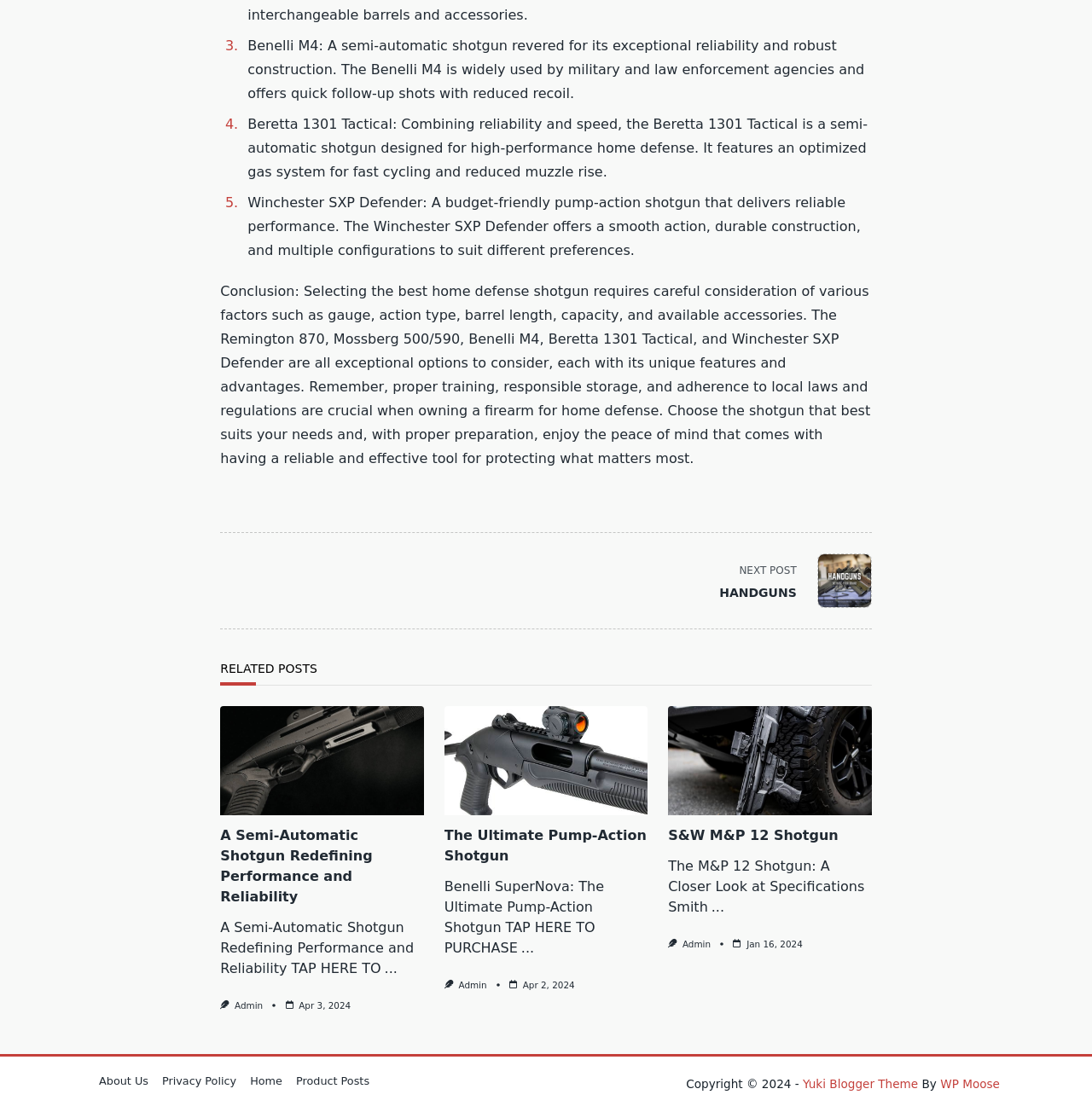Identify the bounding box coordinates for the element you need to click to achieve the following task: "Read the article about 'Beretta 1301 Tactical'". The coordinates must be four float values ranging from 0 to 1, formatted as [left, top, right, bottom].

[0.202, 0.635, 0.388, 0.733]